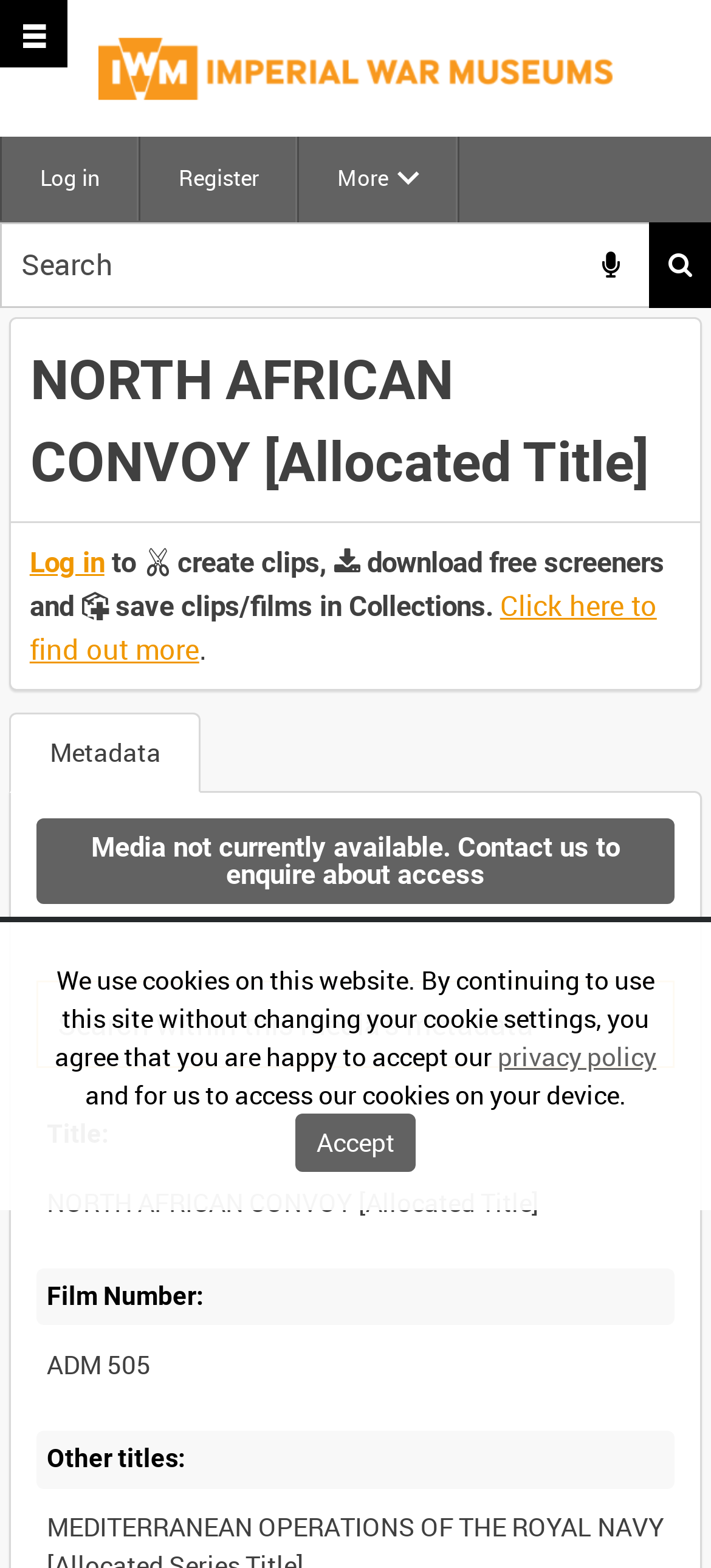Pinpoint the bounding box coordinates of the element to be clicked to execute the instruction: "Search within this media's metadata".

[0.052, 0.626, 0.948, 0.681]